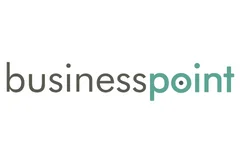Detail every significant feature and component of the image.

The image features the logo of "Business Point," a platform dedicated to delivering news and insights in the business sector. The logo is designed with a modern aesthetic, showcasing the name "businesspoint" in a clean, sans-serif font. The color scheme combines a muted gray for "business" and a striking teal for "point," enhancing visibility and appeal. This branding emphasizes professionalism and clarity, reflecting the platform's commitment to providing relevant and timely information to its audience. The logo serves as a recognizable symbol of the insights and updates available through Business Point, which aims to keep its readers informed about developments in various industries.